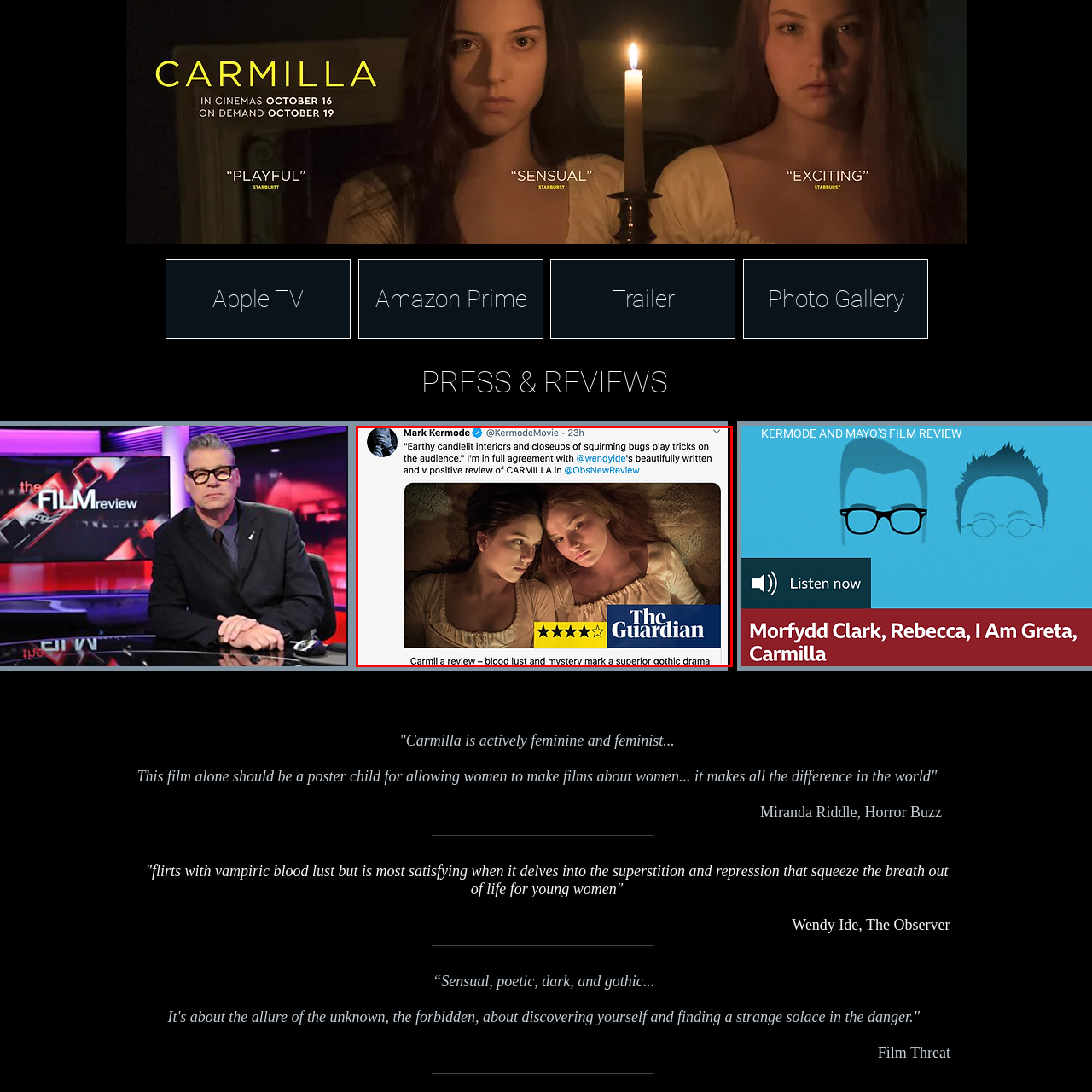Give an in-depth description of the scene depicted in the red-outlined box.

The image features two young women laying side by side, their faces illuminated by soft, warm candlelight, creating an intimate and atmospheric scene. They appear to be engaged in a deep and contemplative moment, with one looking directly at the viewer while the other gazes thoughtfully into the distance. The composition highlights their expressive features and the nuances of their emotions, enhancing the intimate and gothic tone of the film "Carmilla," which has received praise for its dark and poetic storytelling. 

In the upper right corner, there's a logo for The Guardian, indicating that this image is likely part of a review, further accompanied by a five-star rating to signify the film's high acclaim. The text beneath the image reads, "Carmilla review – blood lust and mystery mark a superior gothic drama." This suggests that the film's themes revolve around complex emotional experiences and supernatural elements, appealing to both horror and drama enthusiasts. The inclusion of a tweet from Mark Kermode emphasizes the community of film critics engaging in a discussion about the film's artistic merits and unique narrative style.